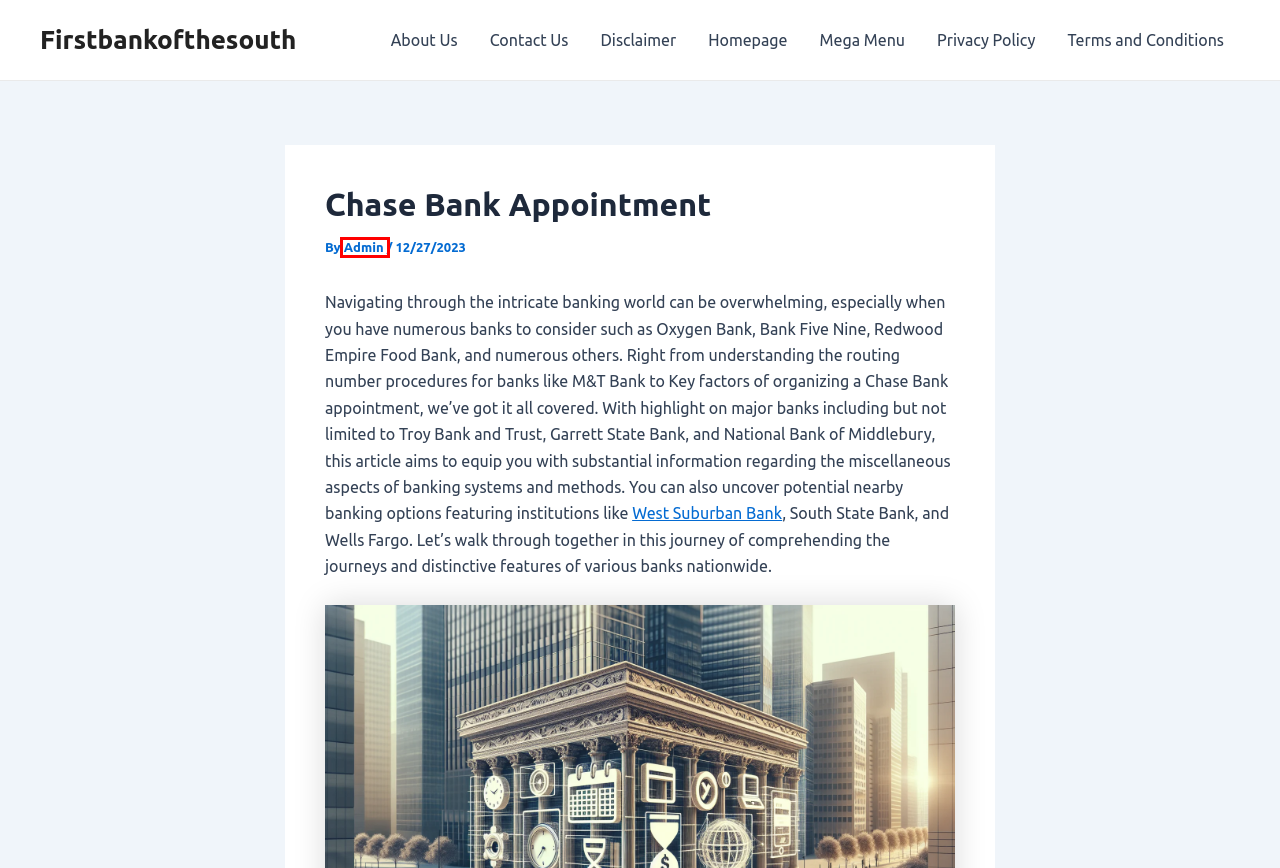Inspect the screenshot of a webpage with a red rectangle bounding box. Identify the webpage description that best corresponds to the new webpage after clicking the element inside the bounding box. Here are the candidates:
A. Mega Menu – Firstbankofthesouth
B. Contact Us – Firstbankofthesouth
C. Privacy Policy – Firstbankofthesouth
D. Admin – Firstbankofthesouth
E. Firstbankofthesouth – Save Money – Stay Informed
F. West Suburban Bank – Firstbankofthesouth
G. Terms and Conditions – Firstbankofthesouth
H. Disclaimer – Firstbankofthesouth

D